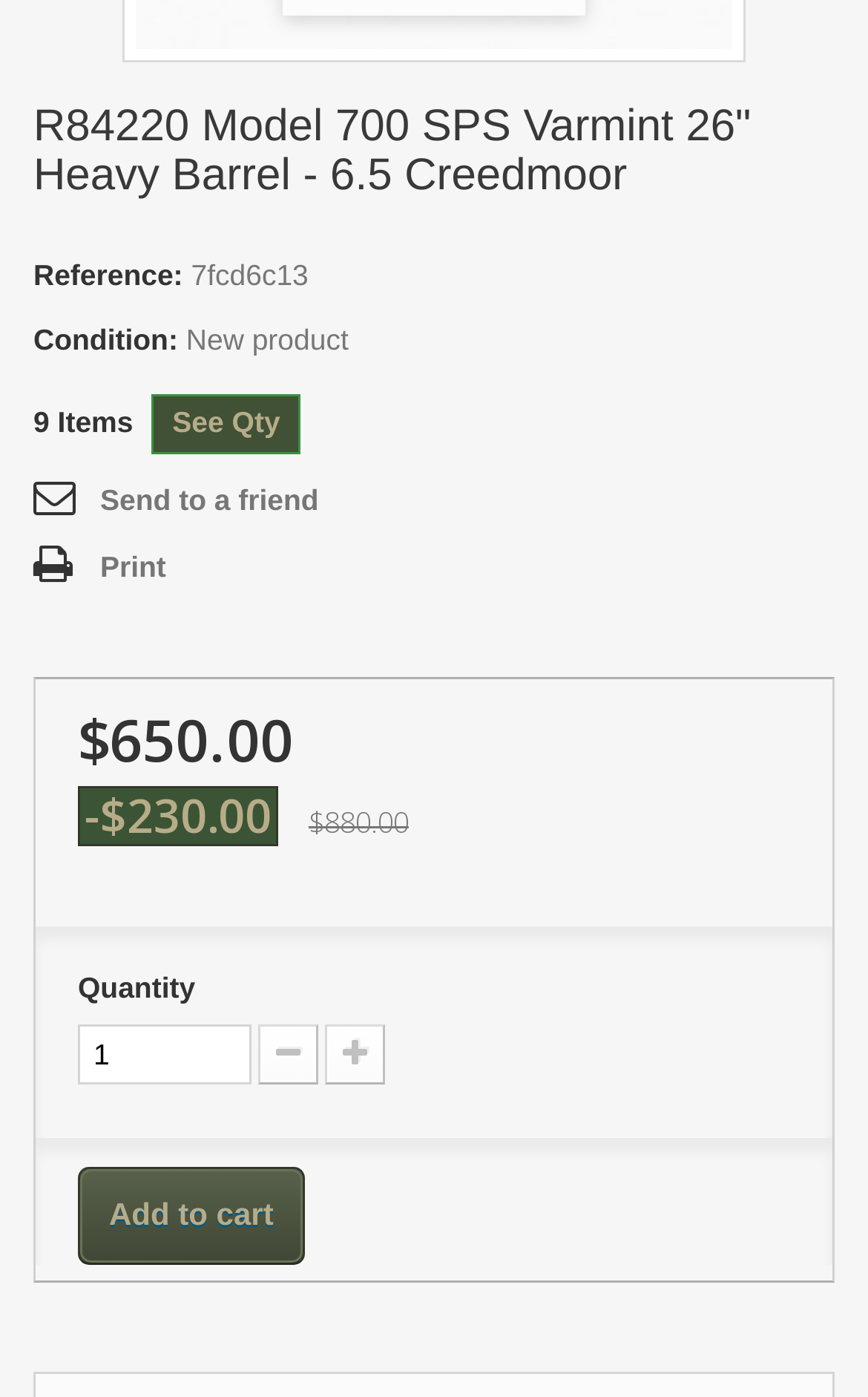Please analyze the image and give a detailed answer to the question:
What is the discounted price of the product?

The discounted price of the product is mentioned in the webpage as '-$230.00', which is displayed in the region with bounding box coordinates [0.097, 0.561, 0.313, 0.606]